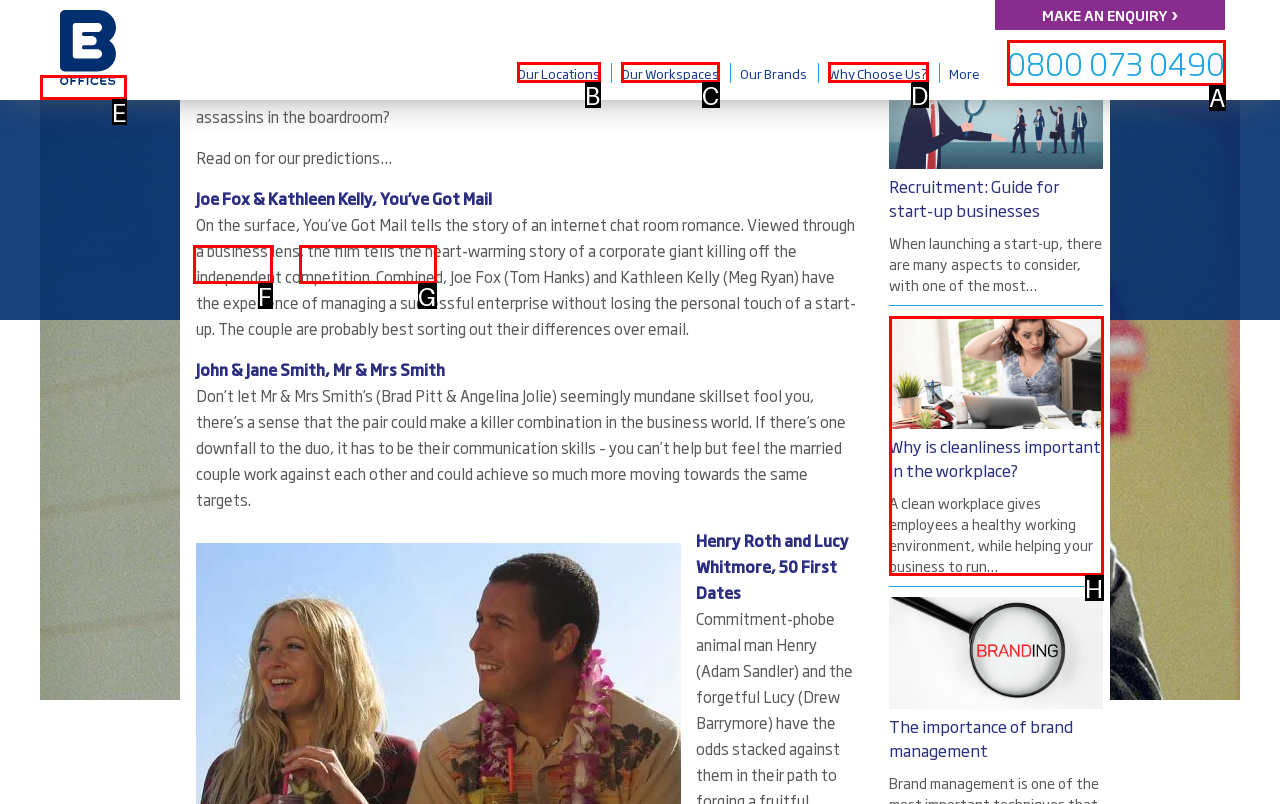Identify the letter corresponding to the UI element that matches this description: 0800 073 0490
Answer using only the letter from the provided options.

A